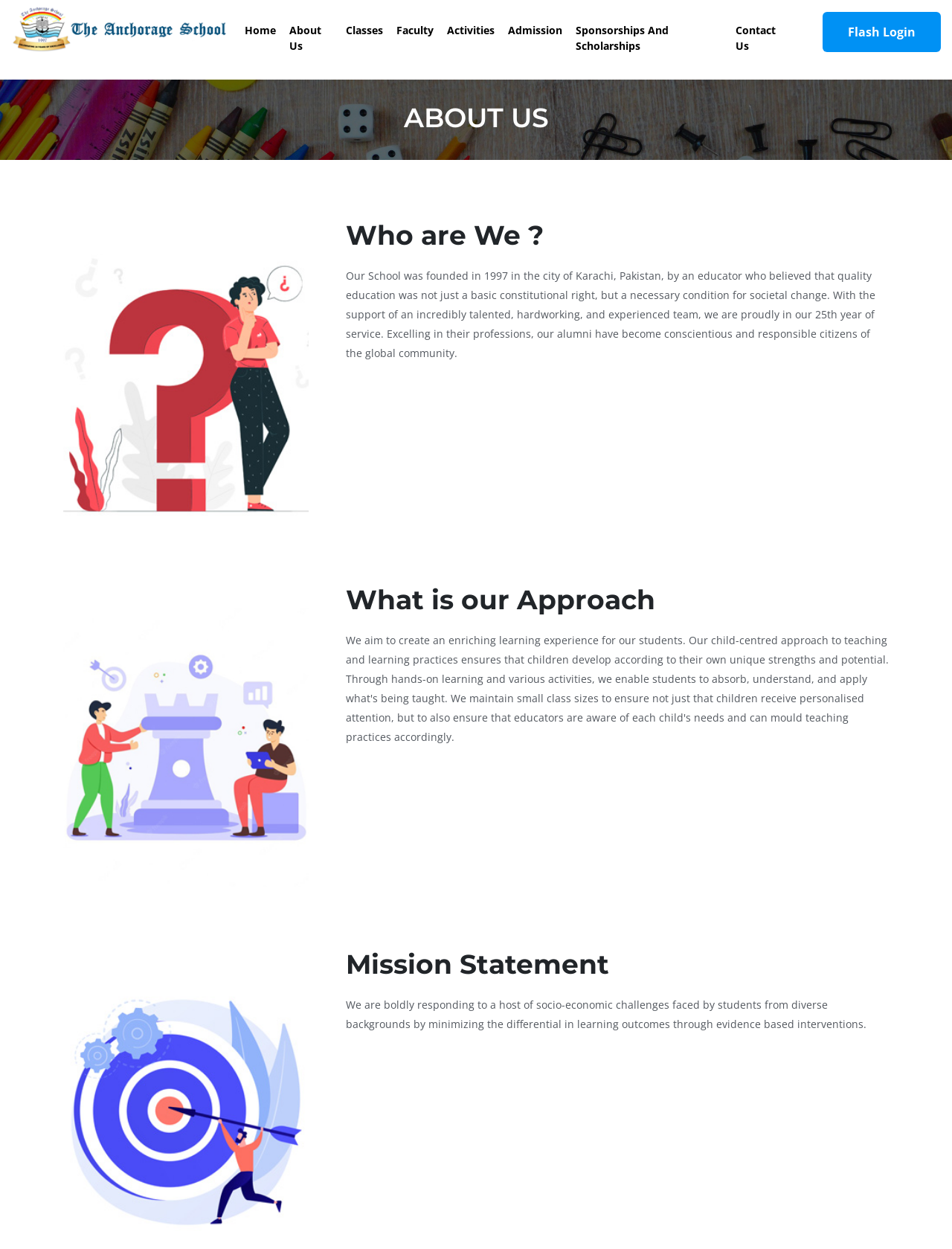What is the purpose of the school?
Please answer using one word or phrase, based on the screenshot.

Societal change